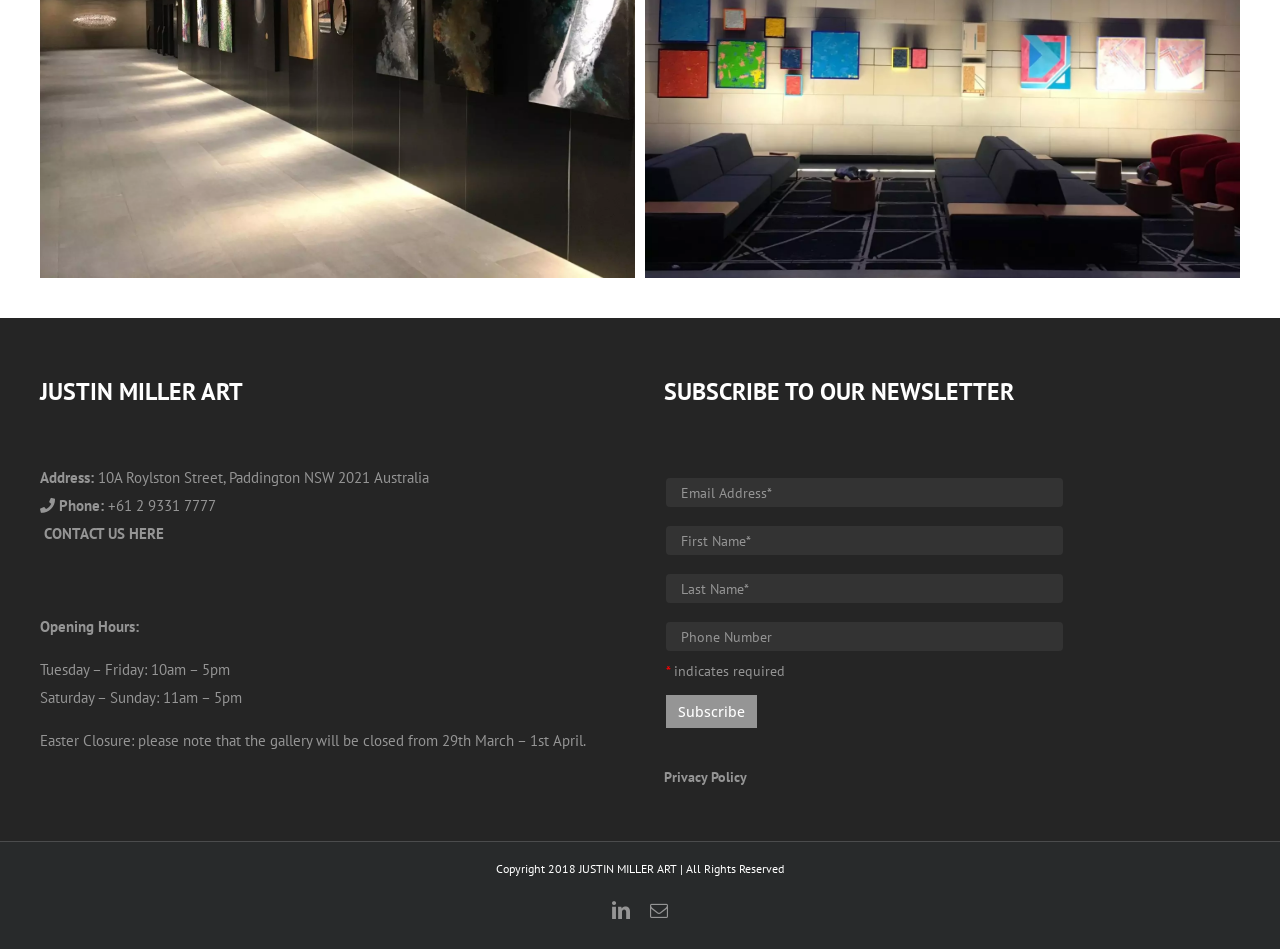Determine the bounding box coordinates of the UI element described below. Use the format (top-left x, top-left y, bottom-right x, bottom-right y) with floating point numbers between 0 and 1: CONTACT US HERE

[0.034, 0.552, 0.128, 0.572]